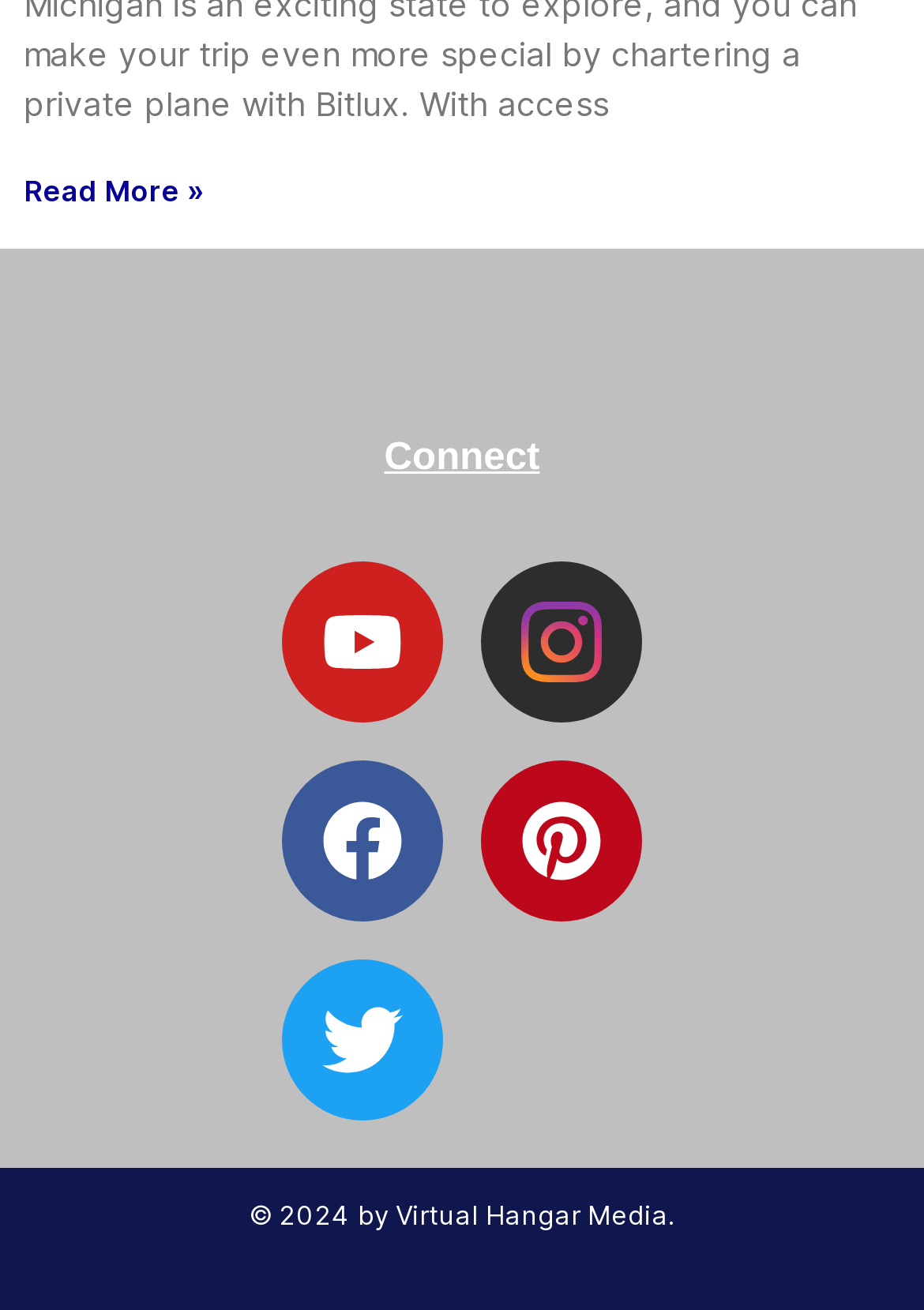Identify and provide the bounding box coordinates of the UI element described: "Pinterest". The coordinates should be formatted as [left, top, right, bottom], with each number being a float between 0 and 1.

[0.521, 0.58, 0.695, 0.703]